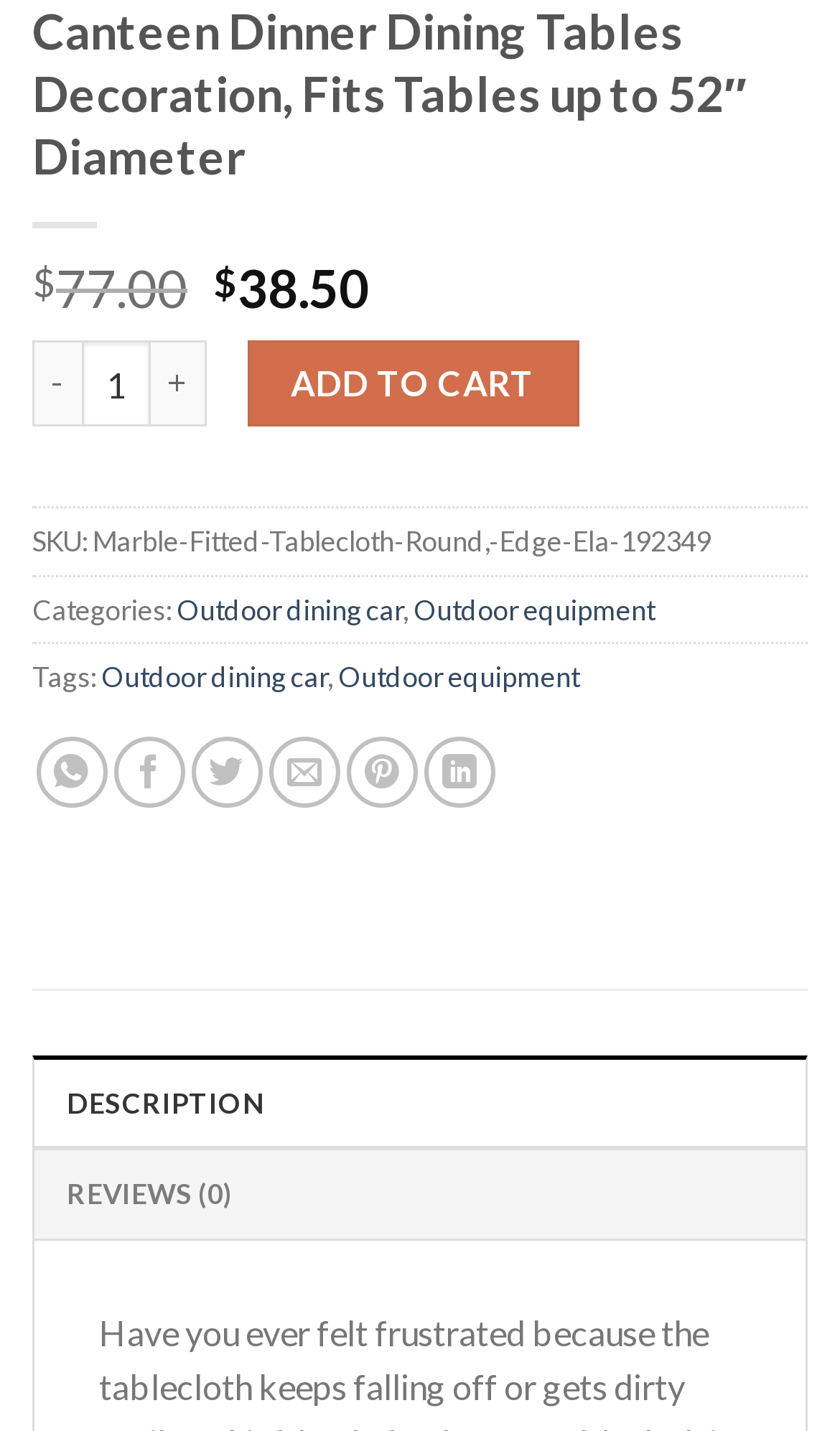Identify the bounding box coordinates of the area you need to click to perform the following instruction: "add to cart".

[0.295, 0.238, 0.689, 0.299]